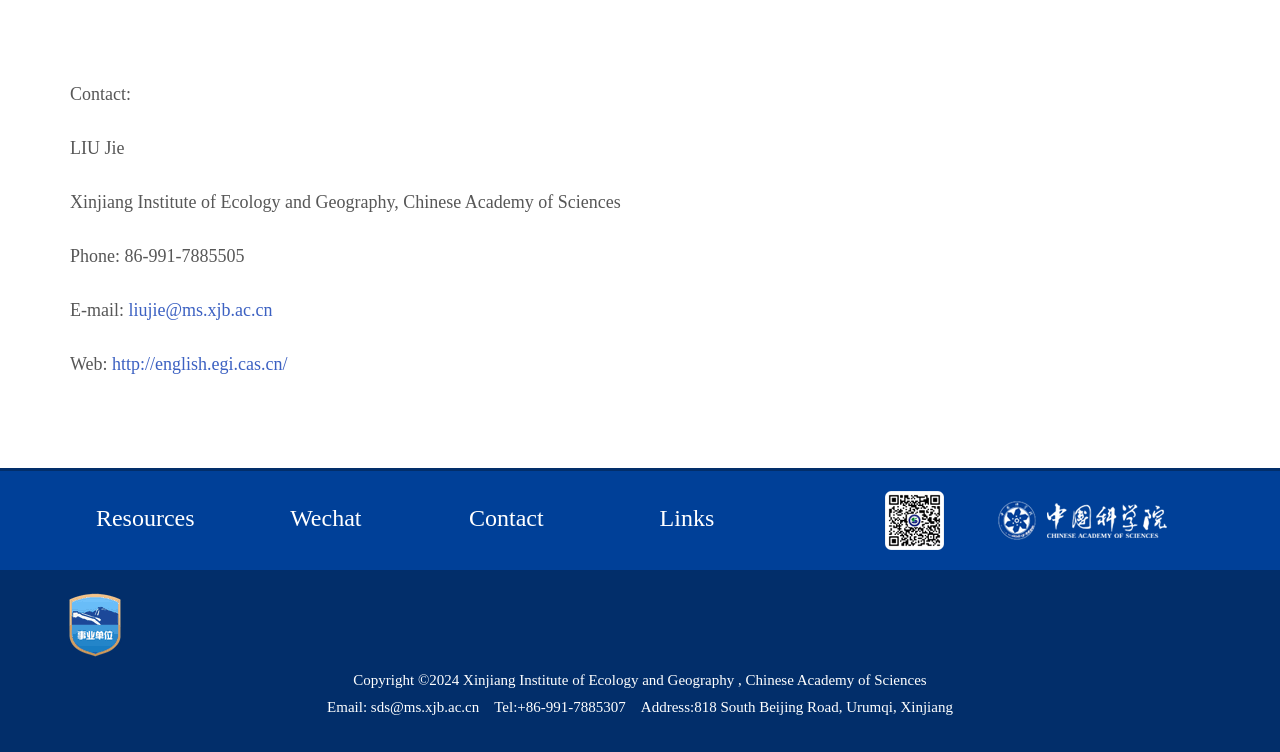Please specify the bounding box coordinates in the format (top-left x, top-left y, bottom-right x, bottom-right y), with all values as floating point numbers between 0 and 1. Identify the bounding box of the UI element described by: Contact

[0.366, 0.671, 0.425, 0.706]